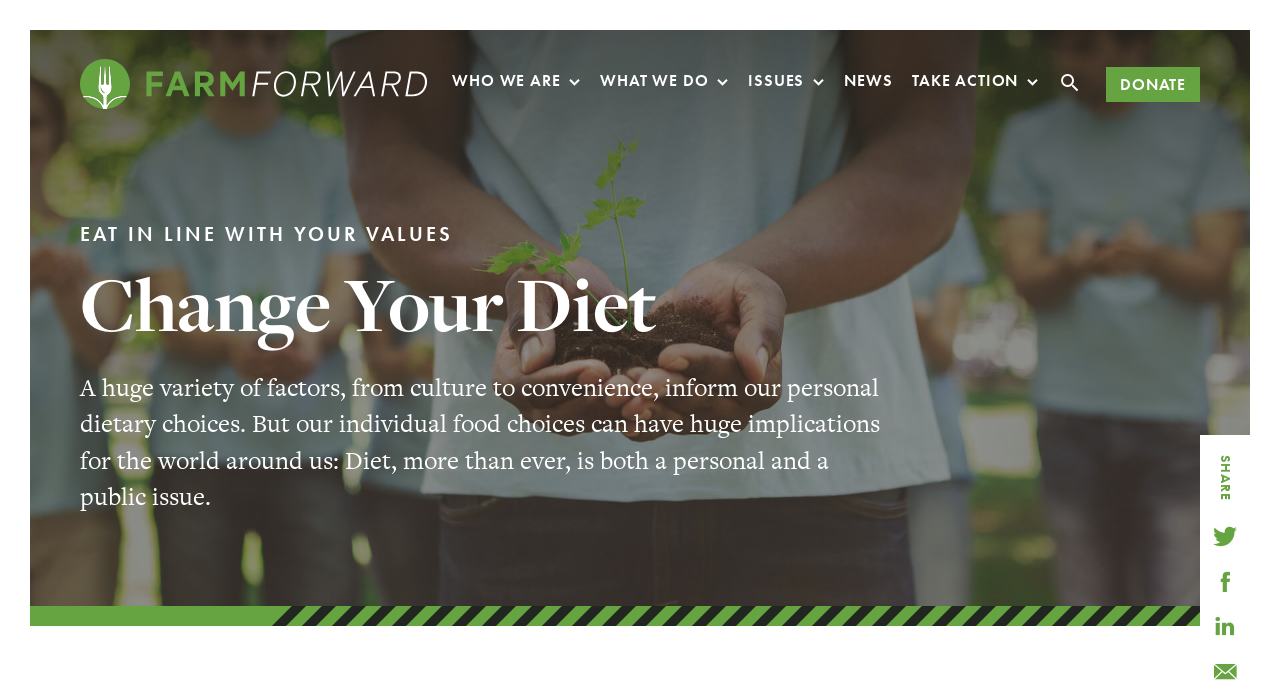Extract the main title from the webpage and generate its text.

Change Your Diet